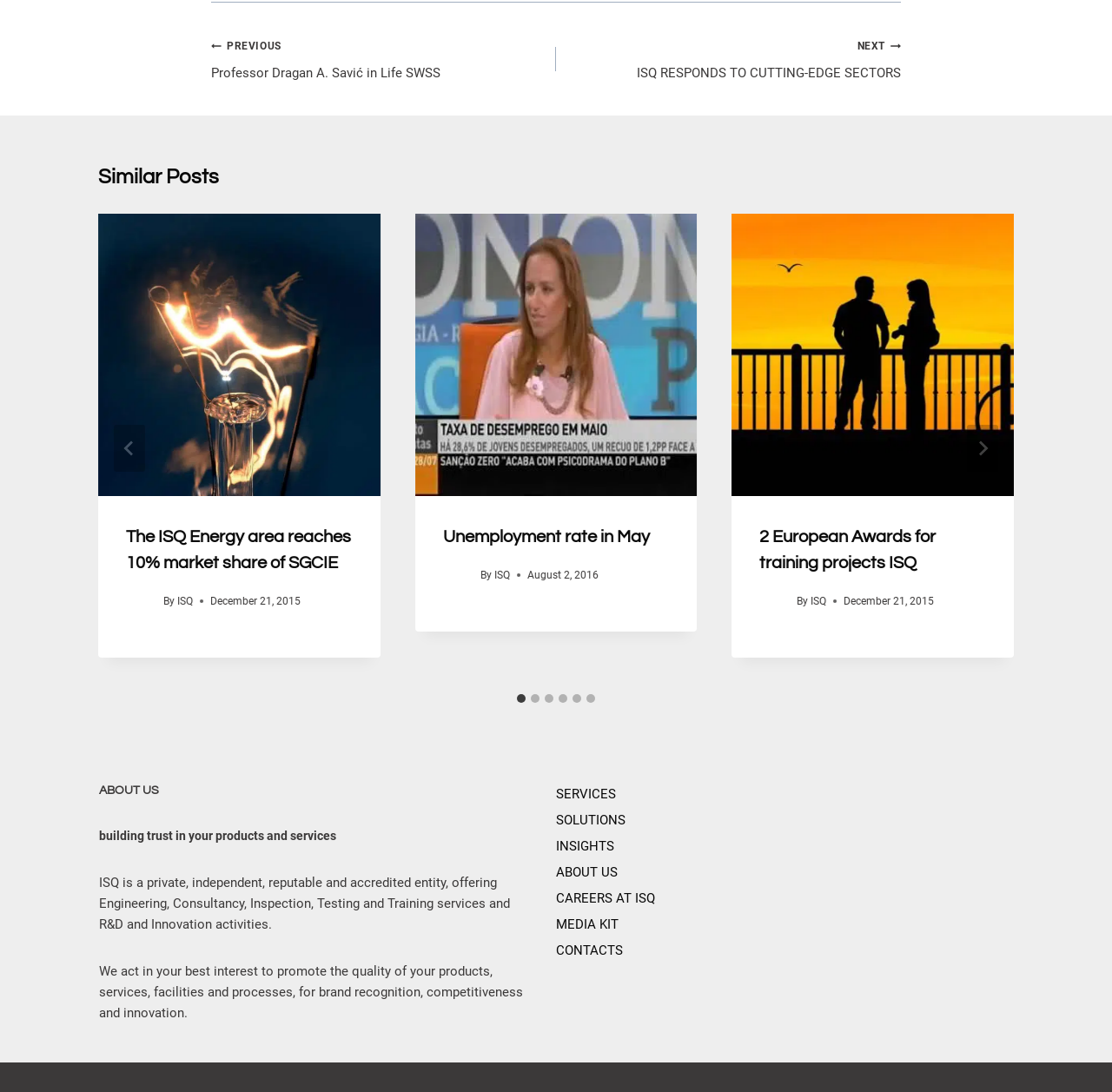Please determine the bounding box coordinates of the element to click on in order to accomplish the following task: "Go to next post". Ensure the coordinates are four float numbers ranging from 0 to 1, i.e., [left, top, right, bottom].

[0.5, 0.032, 0.81, 0.076]